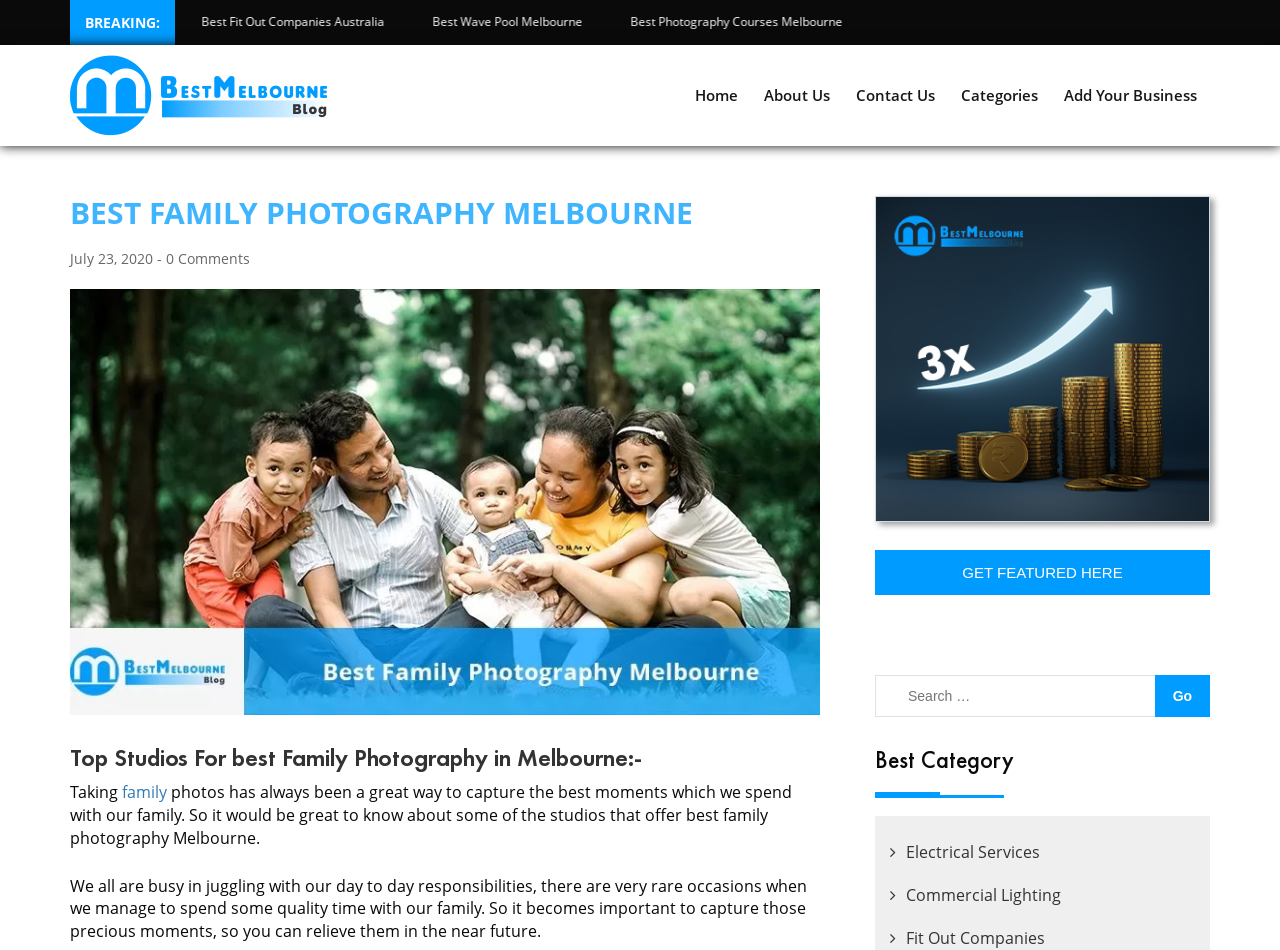Determine the bounding box coordinates in the format (top-left x, top-left y, bottom-right x, bottom-right y). Ensure all values are floating point numbers between 0 and 1. Identify the bounding box of the UI element described by: Best Wave Pool Melbourne

[0.015, 0.014, 0.132, 0.032]